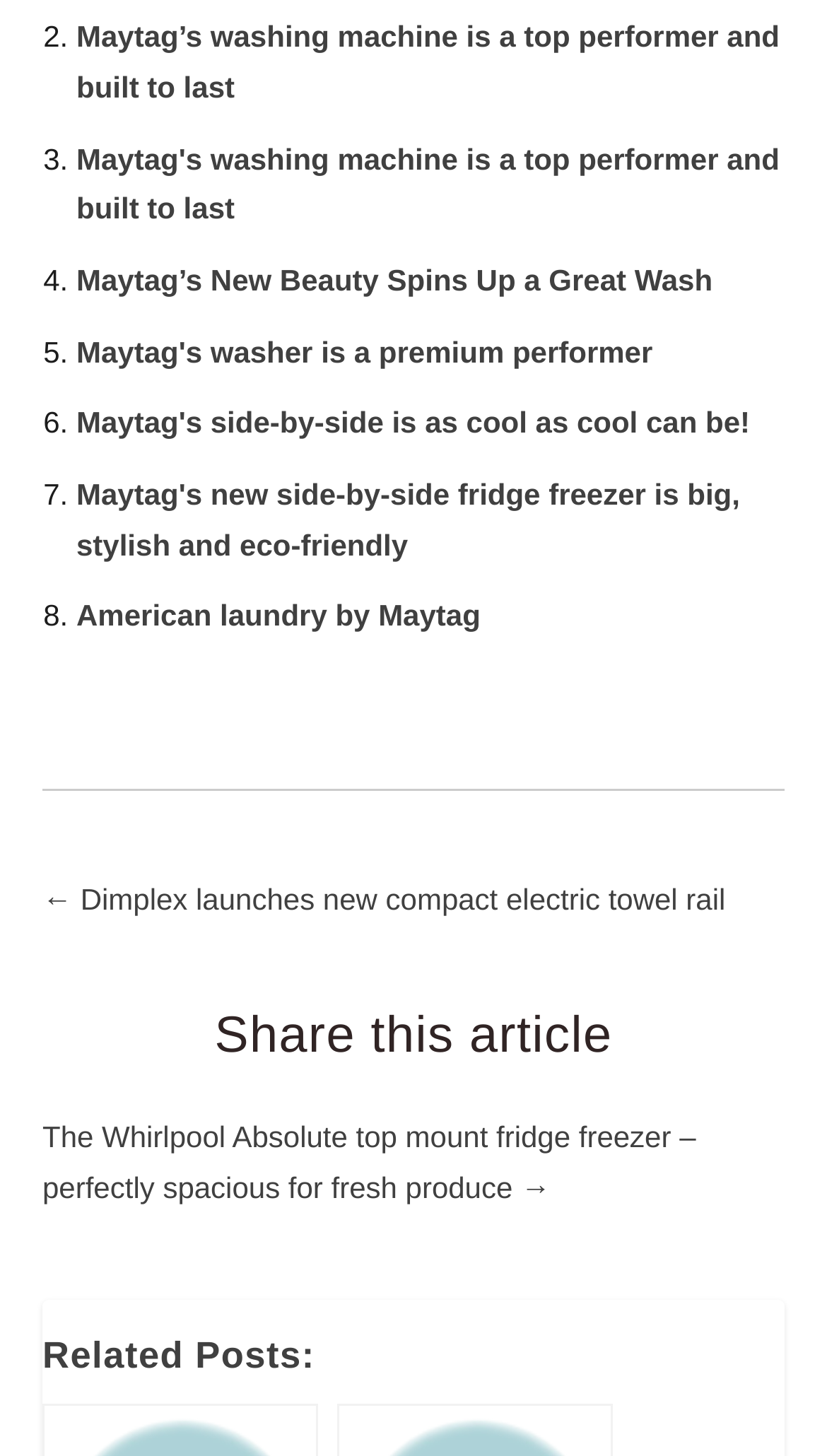How many navigation elements are there?
Answer with a single word or phrase by referring to the visual content.

2